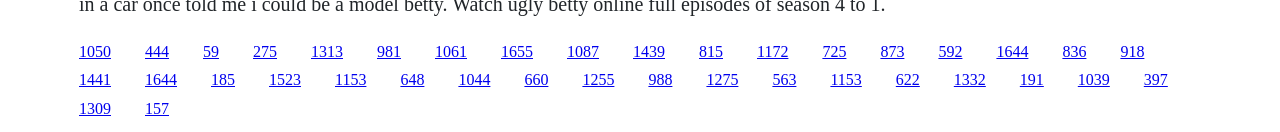Find the bounding box coordinates of the element I should click to carry out the following instruction: "click the first link".

[0.062, 0.323, 0.087, 0.451]